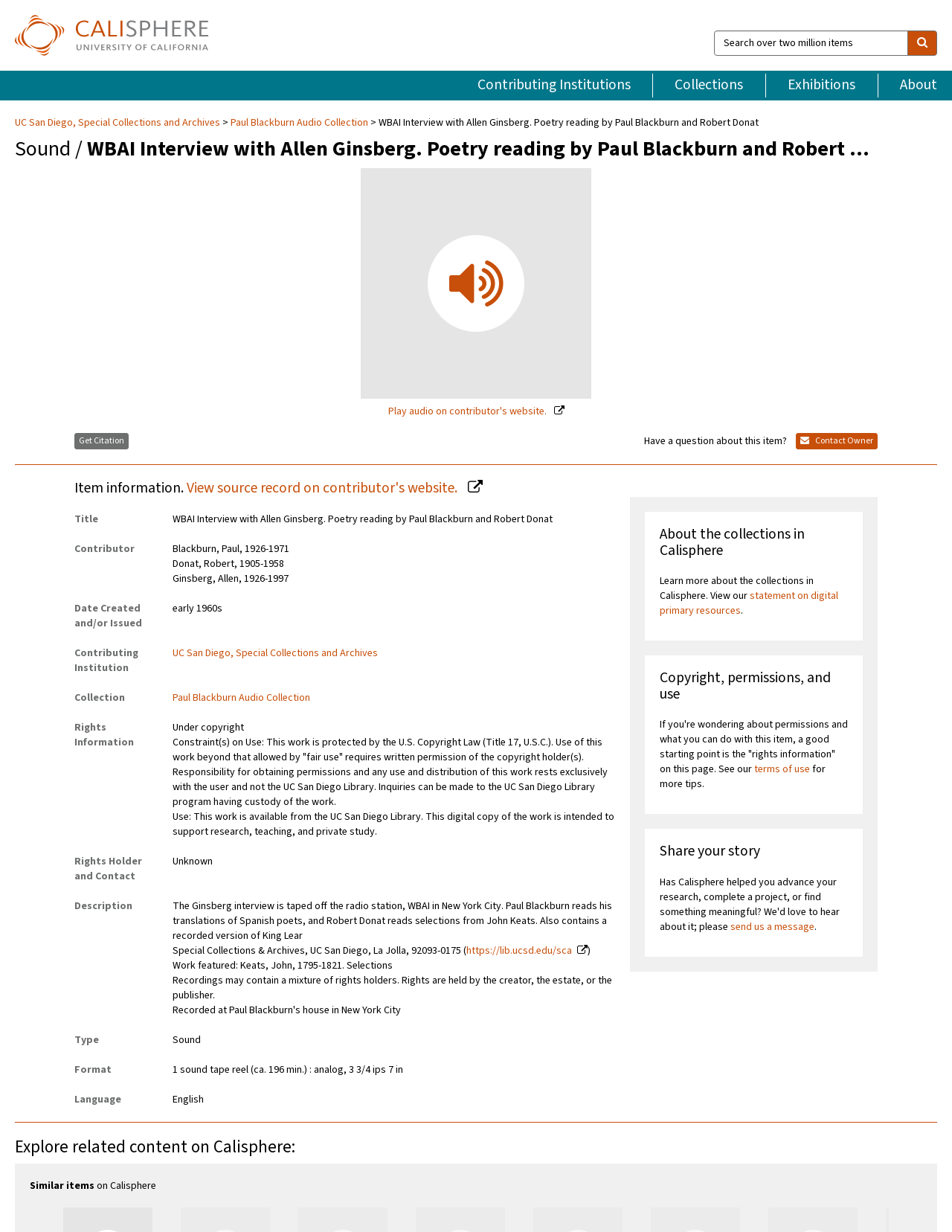Provide an in-depth caption for the elements present on the webpage.

This webpage is about a WBAI interview with Allen Ginsberg, featuring a poetry reading by Paul Blackburn and Robert Donat. At the top of the page, there is a search bar with a "Search over two million items" placeholder text, accompanied by a search button. Below the search bar, there is a navigation menu with links to "Contributing Institutions", "Collections", "Exhibitions", and "About".

The main content of the page is divided into sections. The first section displays a heading with the title of the interview, followed by a link to play the audio on the contributor's website. There is also a link to get a citation and a contact owner button.

The next section is an item information section, which provides details about the interview, including the title, contributor, date created, and contributing institution. This section also includes links to view the source record on the contributor's website and to access the Paul Blackburn Audio Collection.

Below the item information section, there is a description list that provides further details about the interview, including the rights information, rights holder and contact, and a description of the content. The description mentions that the interview is taped off the radio station WBAI in New York City, and that Paul Blackburn reads his translations of Spanish poets, while Robert Donat reads selections from John Keats.

The page also includes two additional sections: "About the collections in Calisphere" and "Copyright, permissions, and use". The first section provides a brief description of the collections in Calisphere and a link to learn more. The second section discusses copyright and permissions, providing guidance on what users can do with the item and linking to a statement on digital primary resources.